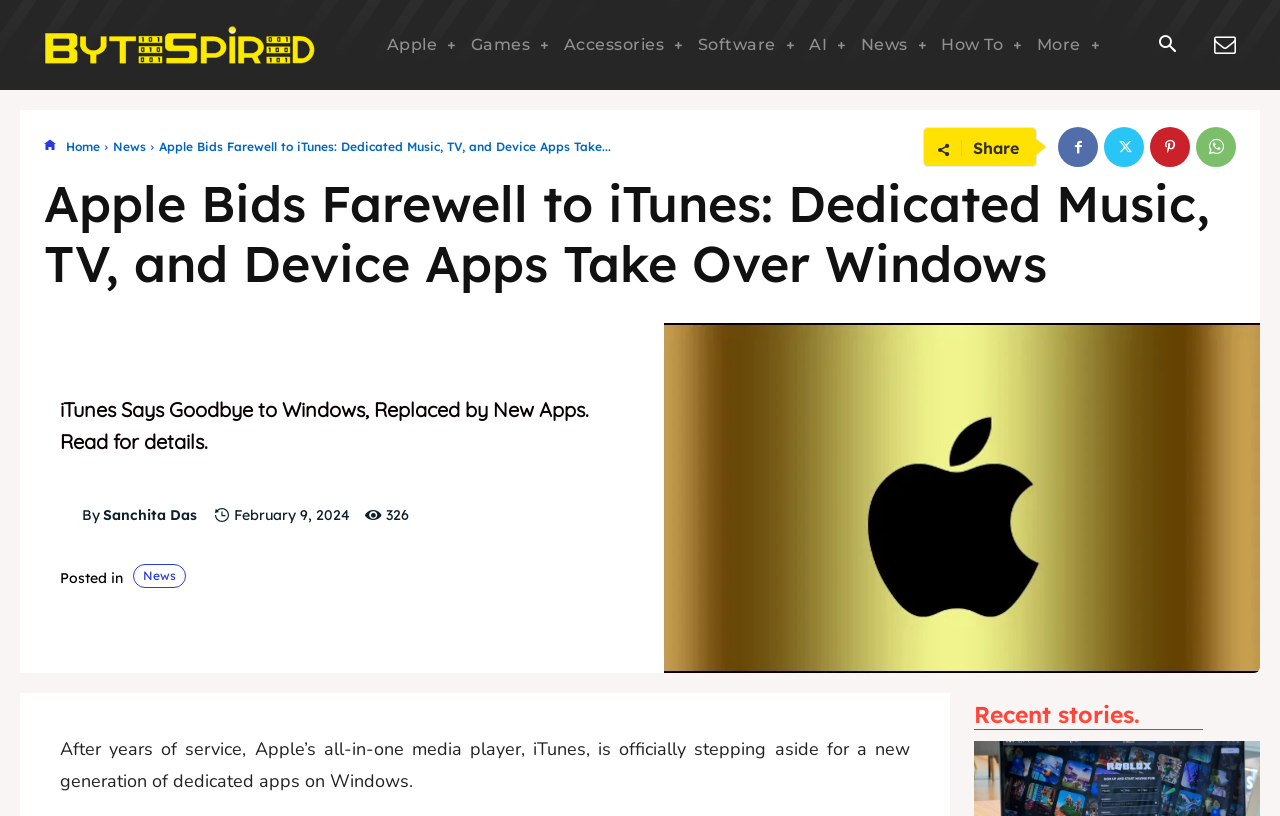Determine the bounding box coordinates for the UI element with the following description: "How To". The coordinates should be four float numbers between 0 and 1, represented as [left, top, right, bottom].

[0.735, 0.007, 0.802, 0.103]